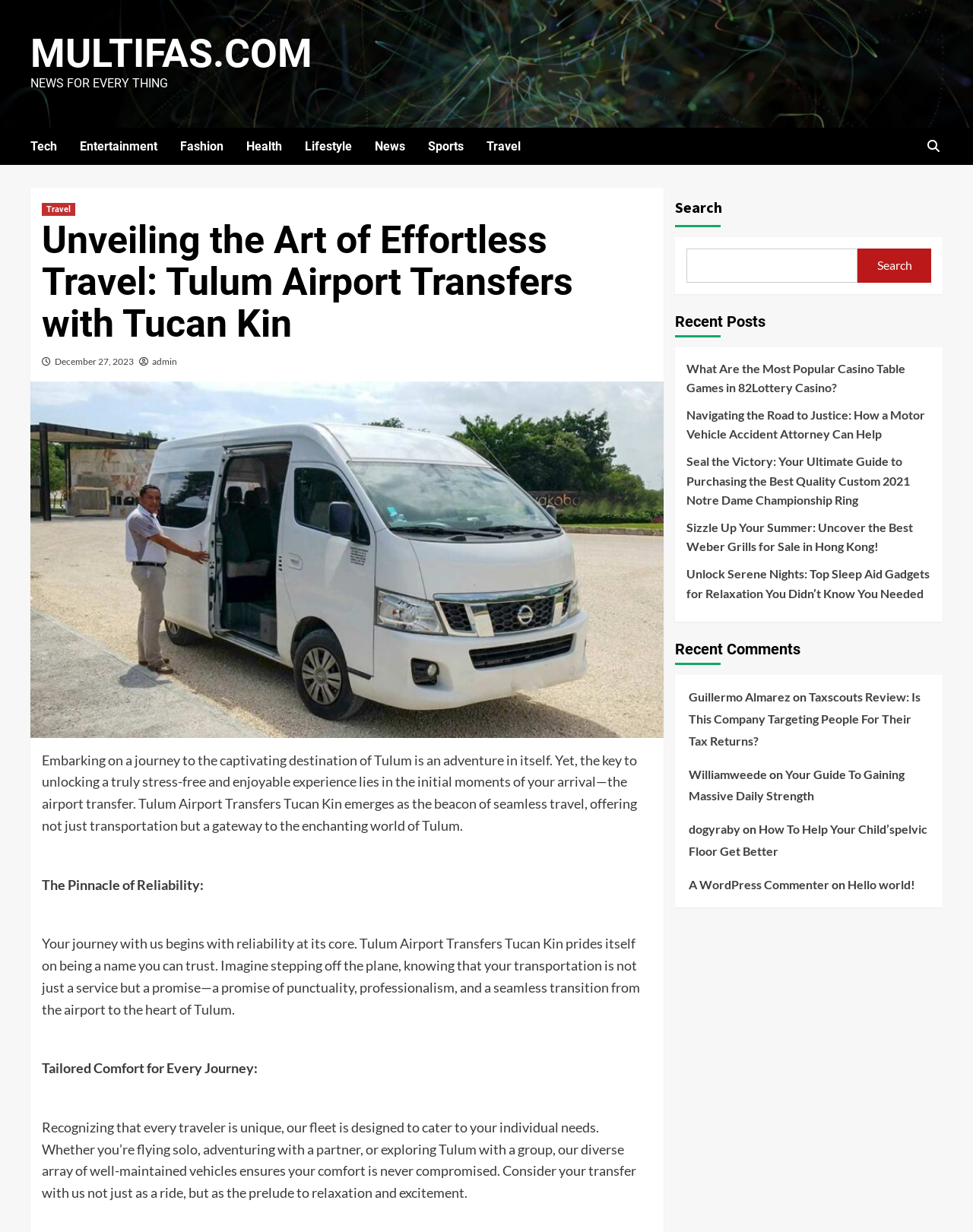Please specify the bounding box coordinates for the clickable region that will help you carry out the instruction: "Click on the 'Travel' link".

[0.043, 0.164, 0.077, 0.175]